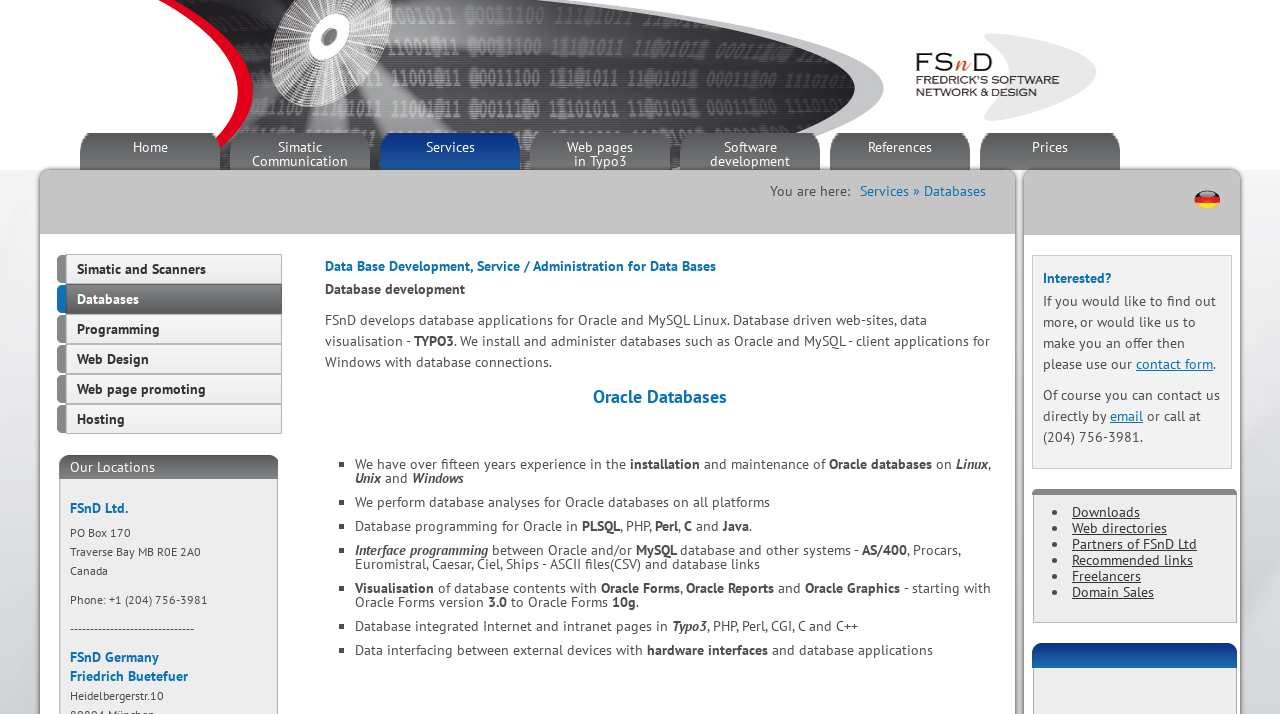Refer to the image and provide an in-depth answer to the question:
What is the location of FSnD Ltd?

The webpage provides two addresses, one in Canada (PO Box 170, Traverse Bay, MB R0E 2A0) and one in Germany (Heidelbergerstr.10), indicating that FSnD Ltd has locations in both countries.